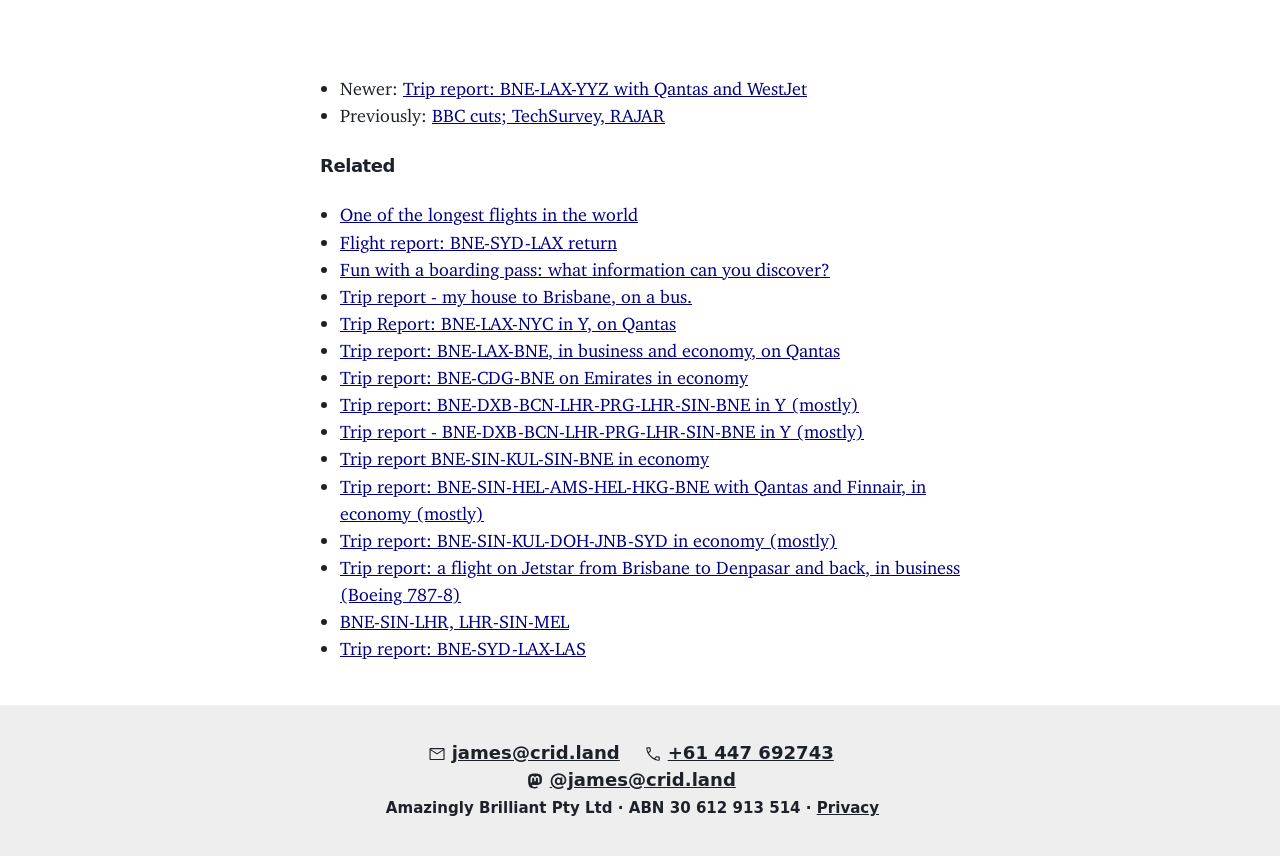Determine the bounding box coordinates for the area you should click to complete the following instruction: "Click on the link 'james@crid.land'".

[0.334, 0.867, 0.498, 0.891]